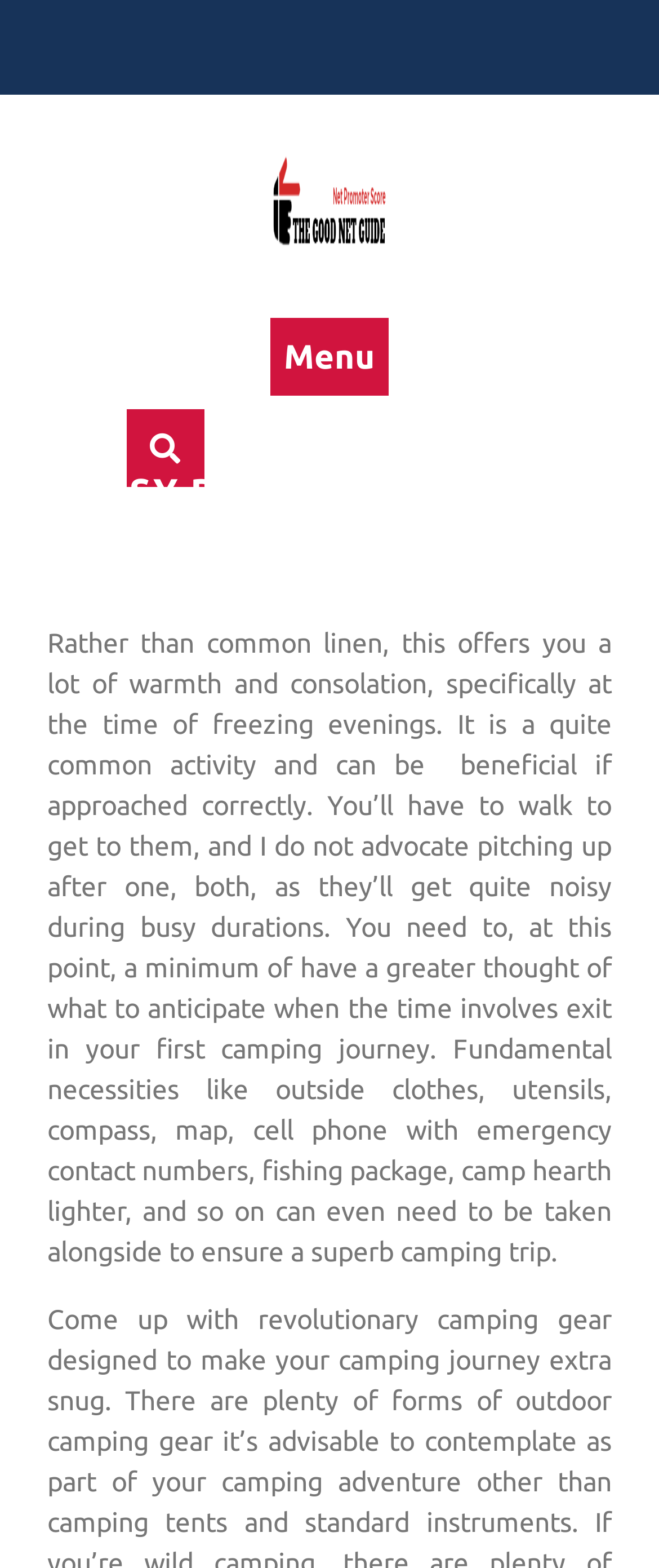Determine the main heading of the webpage and generate its text.

AN EASY PLAN FOR CAMPING EQUIPMENT